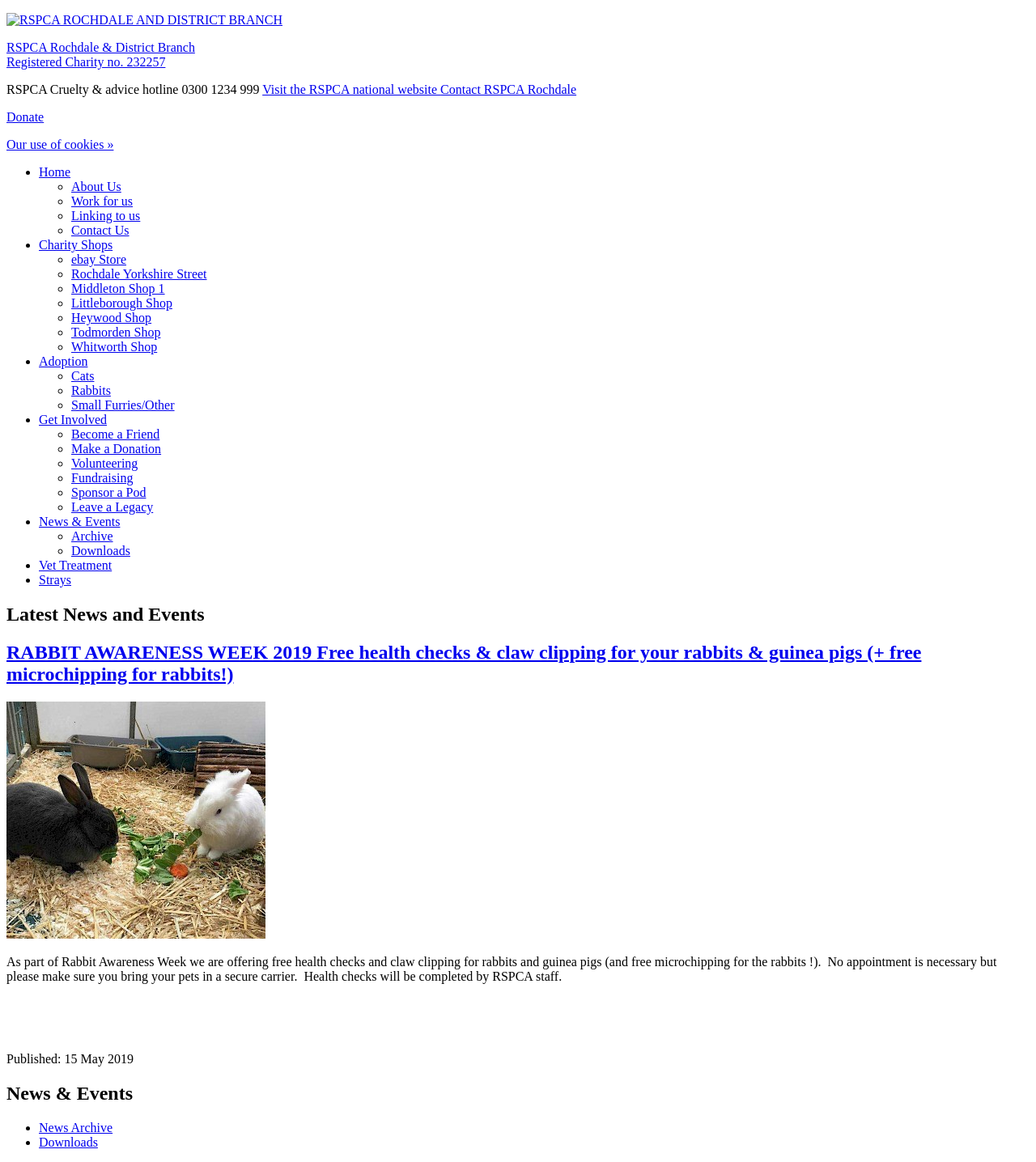Determine the main text heading of the webpage and provide its content.

RABBIT AWARENESS WEEK 2019 Free health checks & claw clipping for your rabbits & guinea pigs (+ free microchipping for rabbits!)